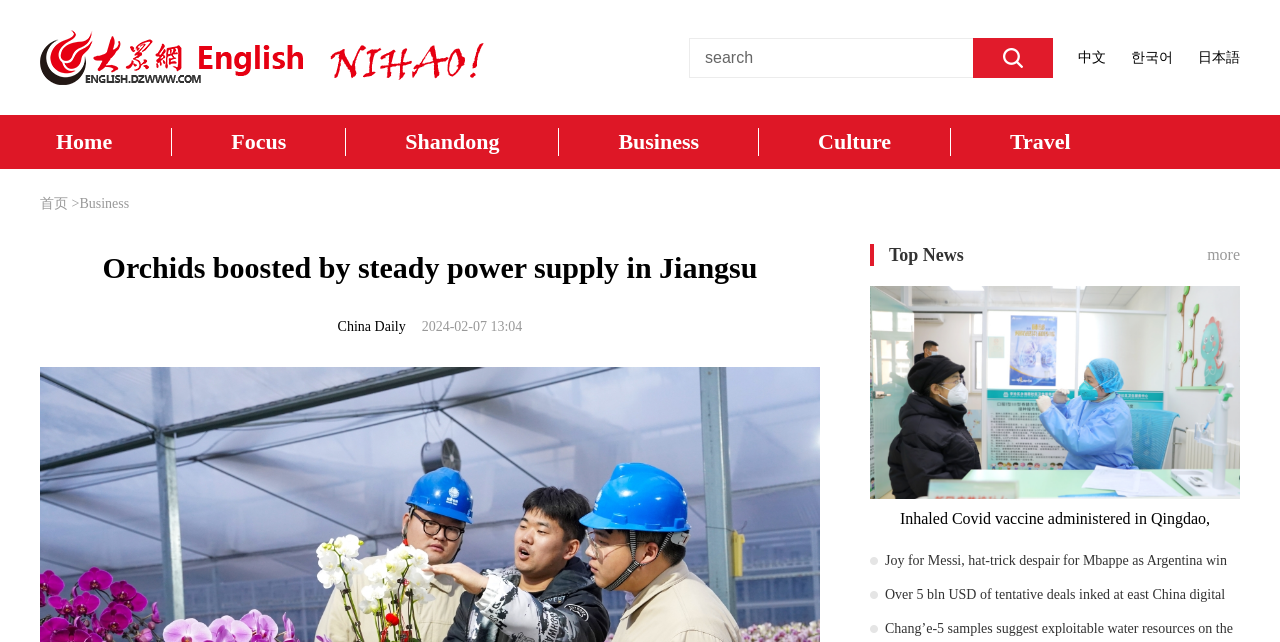Identify the bounding box coordinates of the section to be clicked to complete the task described by the following instruction: "click the Home button". The coordinates should be four float numbers between 0 and 1, formatted as [left, top, right, bottom].

[0.044, 0.179, 0.088, 0.263]